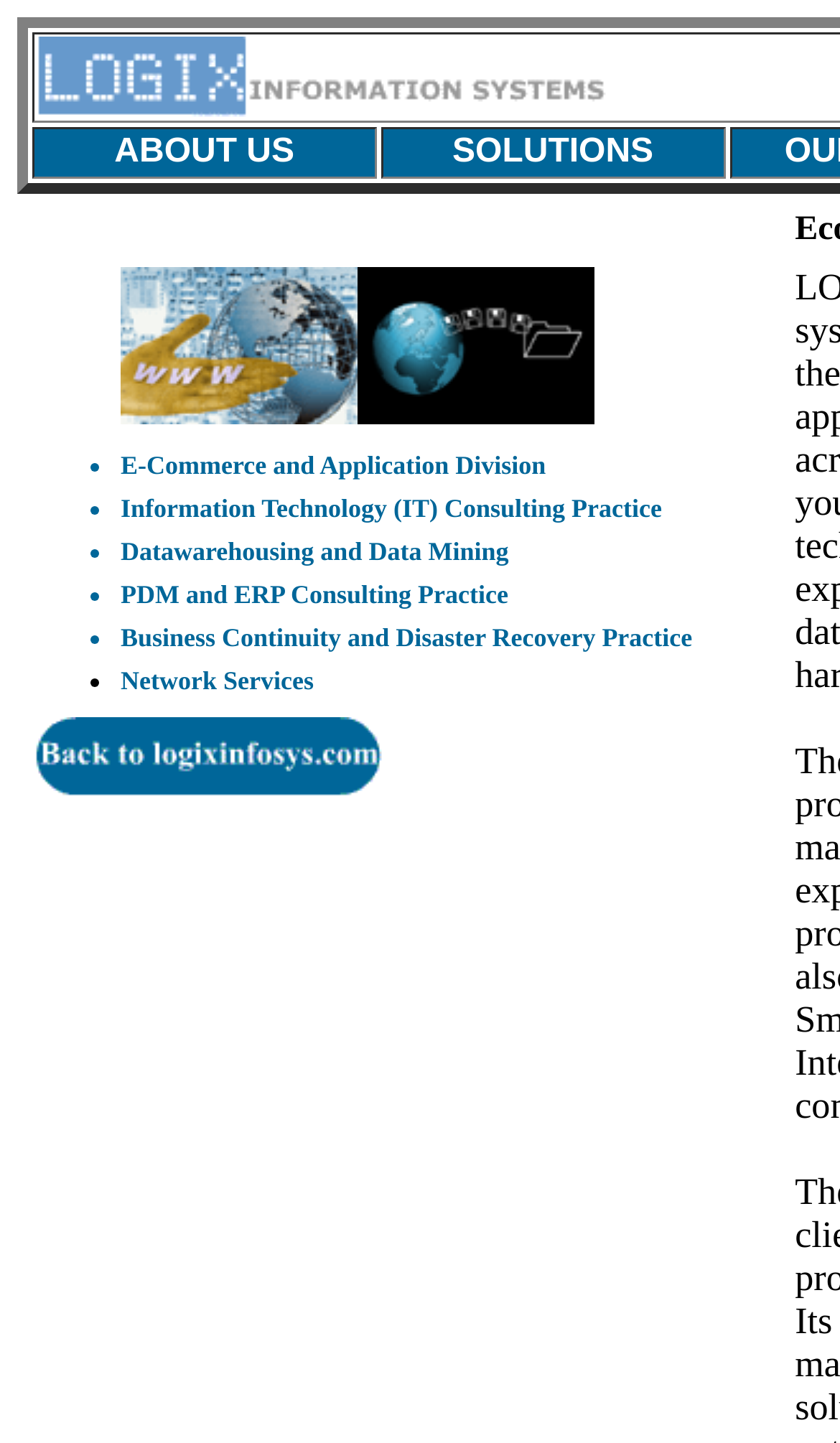Generate a detailed explanation of the webpage's features and information.

The webpage is about LOGIX INFORMATION SYSTEMS INC. At the top, there is a logo image with the company name "LOGIXINFOSYS" and a link to the company's main page. Below the logo, there are two main navigation links, "ABOUT US" and "SOLUTIONS", which are placed side by side, with "ABOUT US" on the left and "SOLUTIONS" on the right.

On the main content area, there are two columns. The left column contains a list of services offered by the company, marked with bullet points. The services listed include "E-Commerce and Application Division", "Information Technology (IT) Consulting Practice", "Datawarehousing and Data Mining", "PDM and ERP Consulting Practice", "Business Continuity and Disaster Recovery Practice", and "Network Services". Each service is a link that can be clicked for more information.

On the right column, there are two images placed vertically, with a small gap in between. Below the images, there is a link with no text, and an empty static text element. At the bottom of the page, there is a small image and a static text element with no content.

Overall, the webpage has a simple and organized layout, with clear headings and concise text, making it easy to navigate and find information about the company and its services.